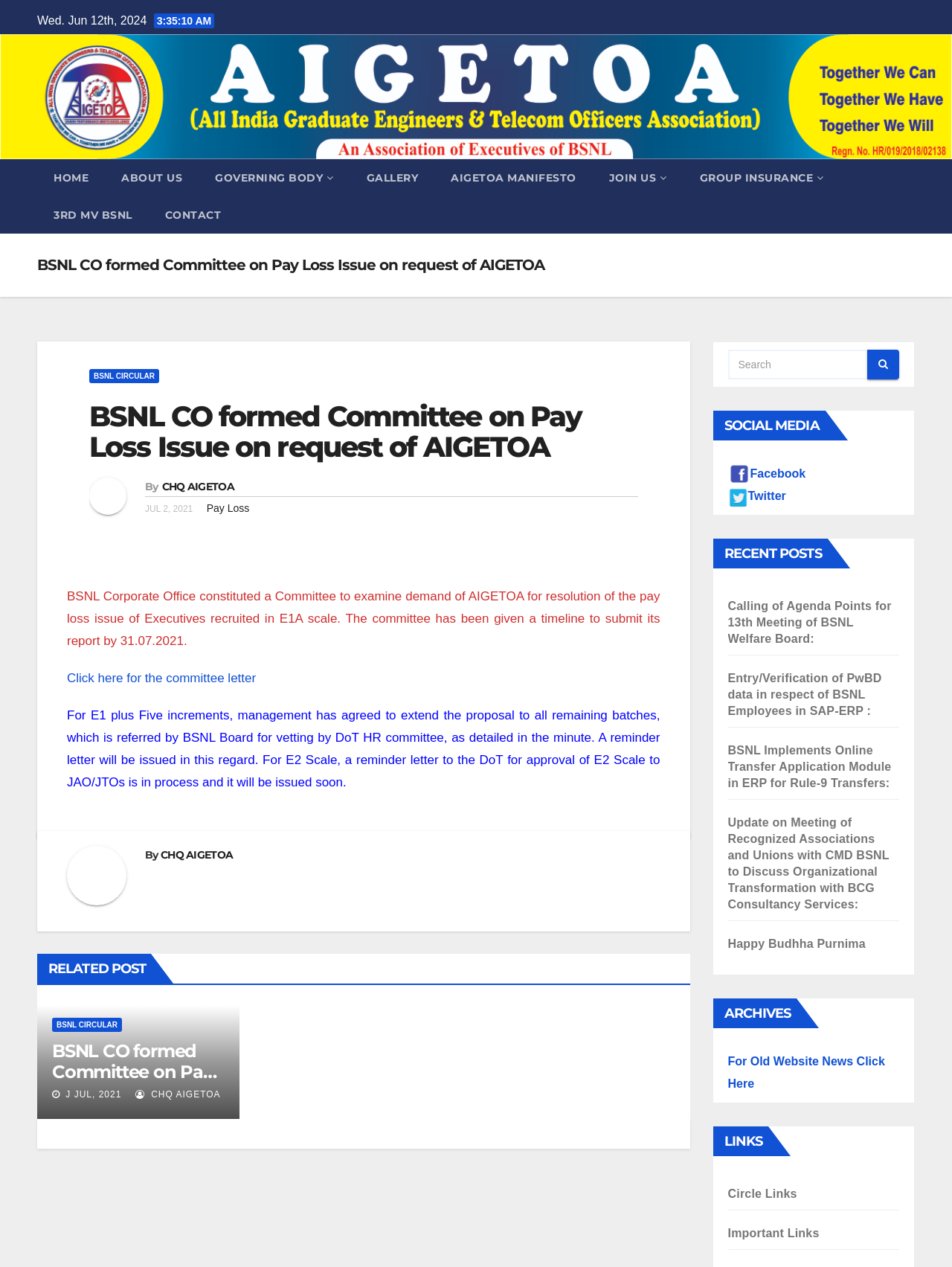Please examine the image and answer the question with a detailed explanation:
What is the name of the association mentioned on the webpage?

The name of the association is mentioned multiple times on the webpage, including in the heading and in the article. It appears to be a prominent association related to BSNL.